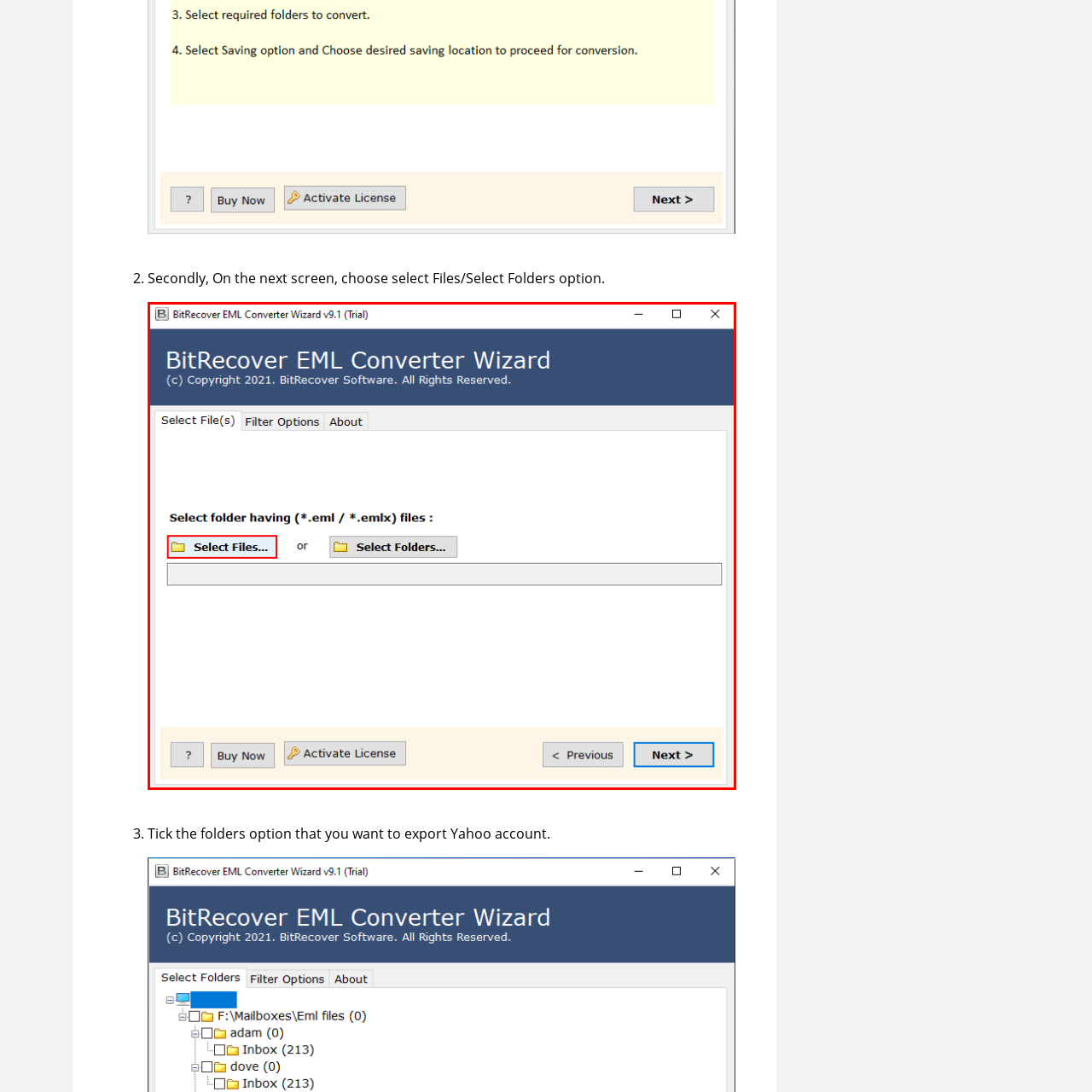Refer to the image enclosed in the red bounding box, then answer the following question in a single word or phrase: How many options are provided to navigate the file system?

2